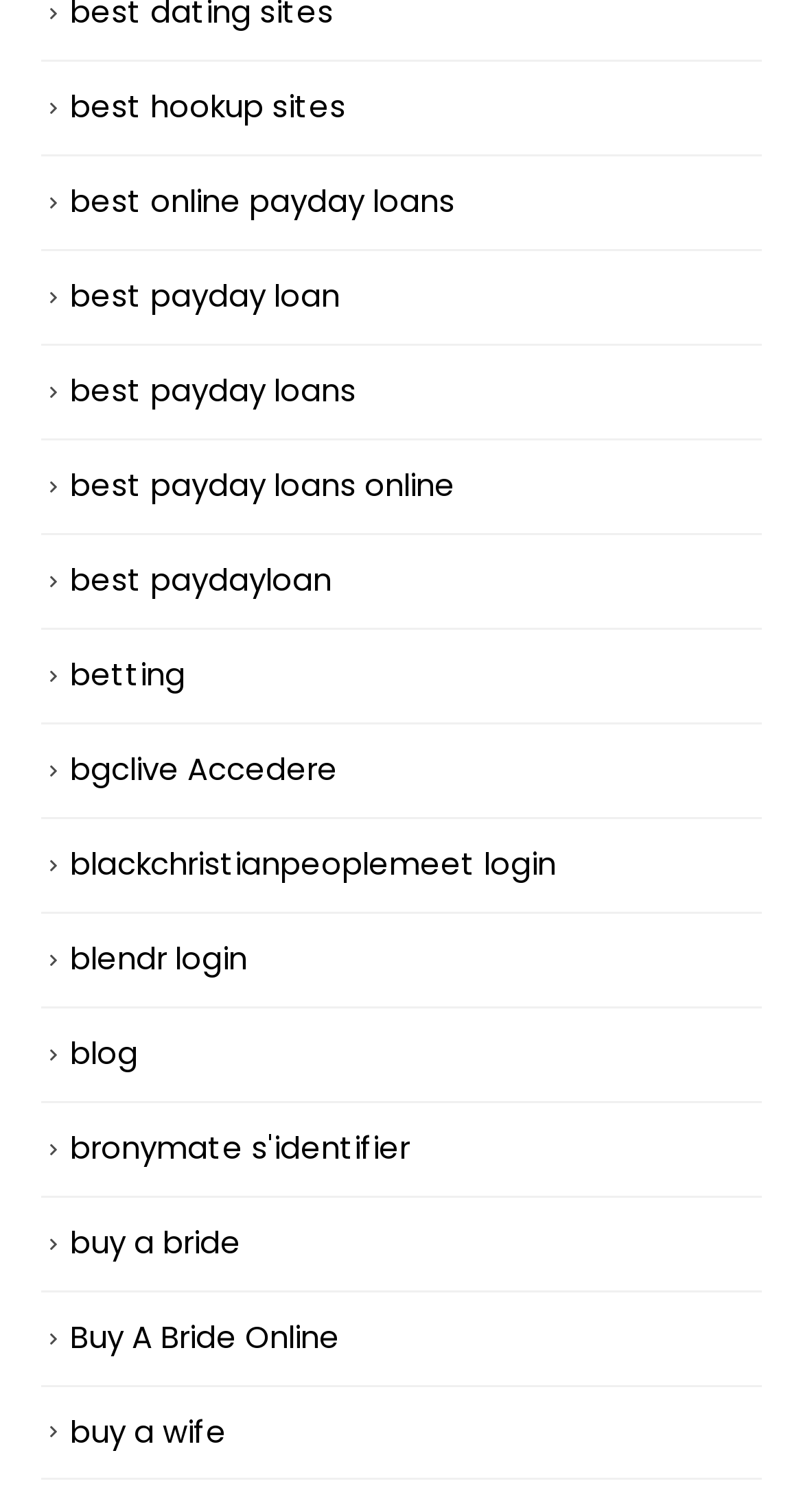What is the purpose of the 'buy a bride' link?
Using the image as a reference, answer the question with a short word or phrase.

To access mail-order bride services